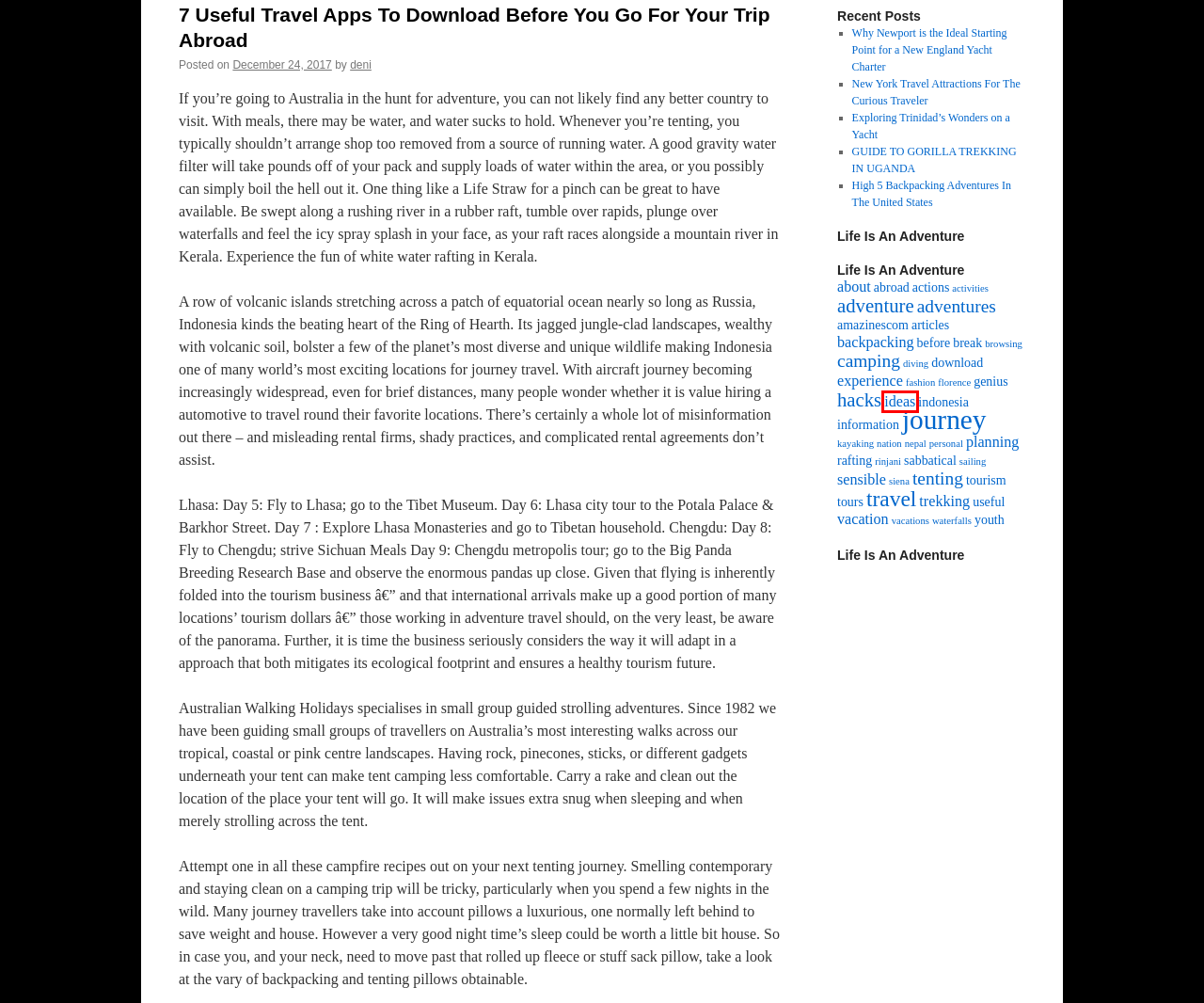Given a screenshot of a webpage with a red bounding box highlighting a UI element, choose the description that best corresponds to the new webpage after clicking the element within the red bounding box. Here are your options:
A. before | Life Is An Adventure
B. sabbatical | Life Is An Adventure
C. youth | Life Is An Adventure
D. activities | Life Is An Adventure
E. useful | Life Is An Adventure
F. ideas | Life Is An Adventure
G. GUIDE TO GORILLA TREKKING IN UGANDA | Life Is An Adventure
H. genius | Life Is An Adventure

F